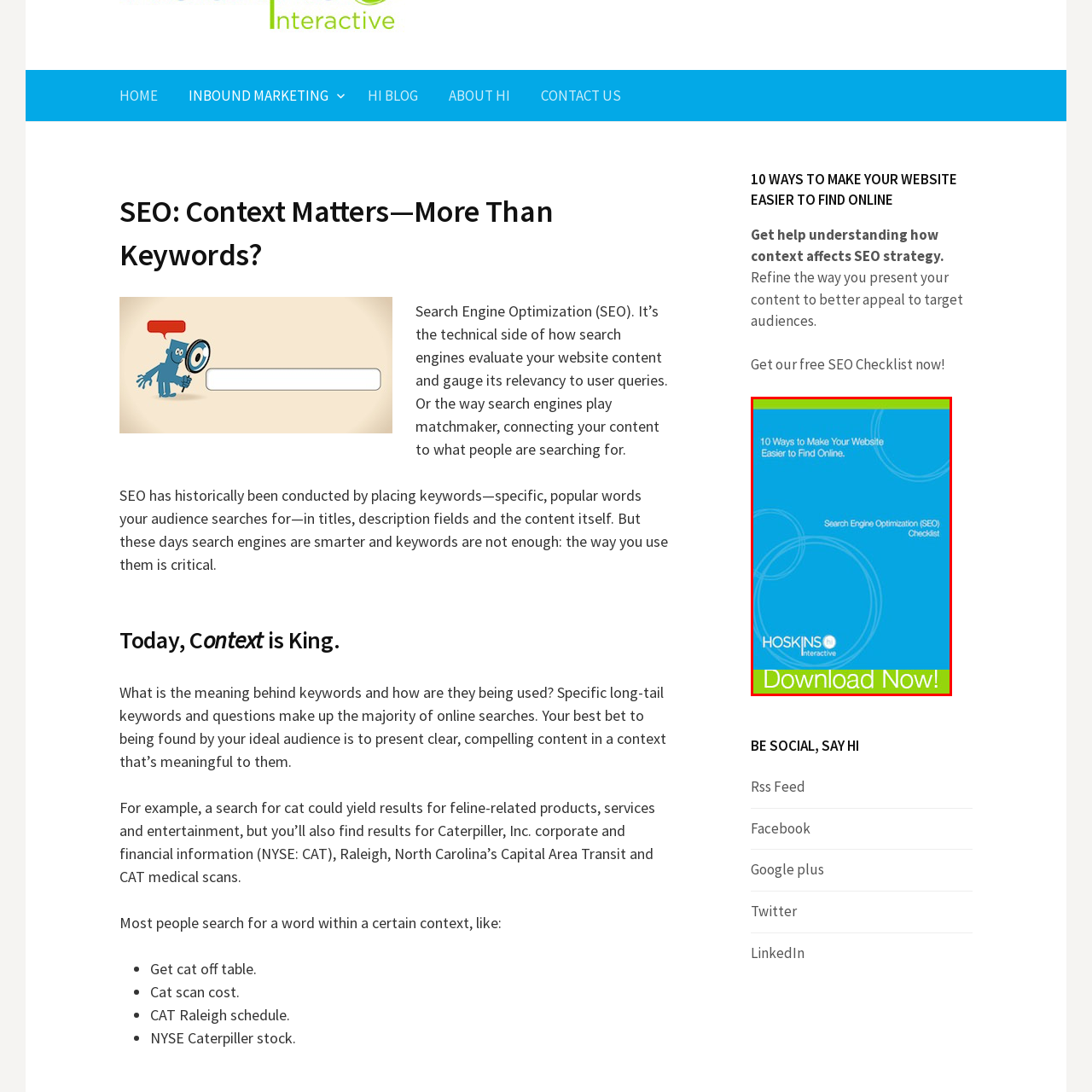Focus on the picture inside the red-framed area and provide a one-word or short phrase response to the following question:
What is the main topic of the downloadable resource?

Search Engine Optimization (SEO)